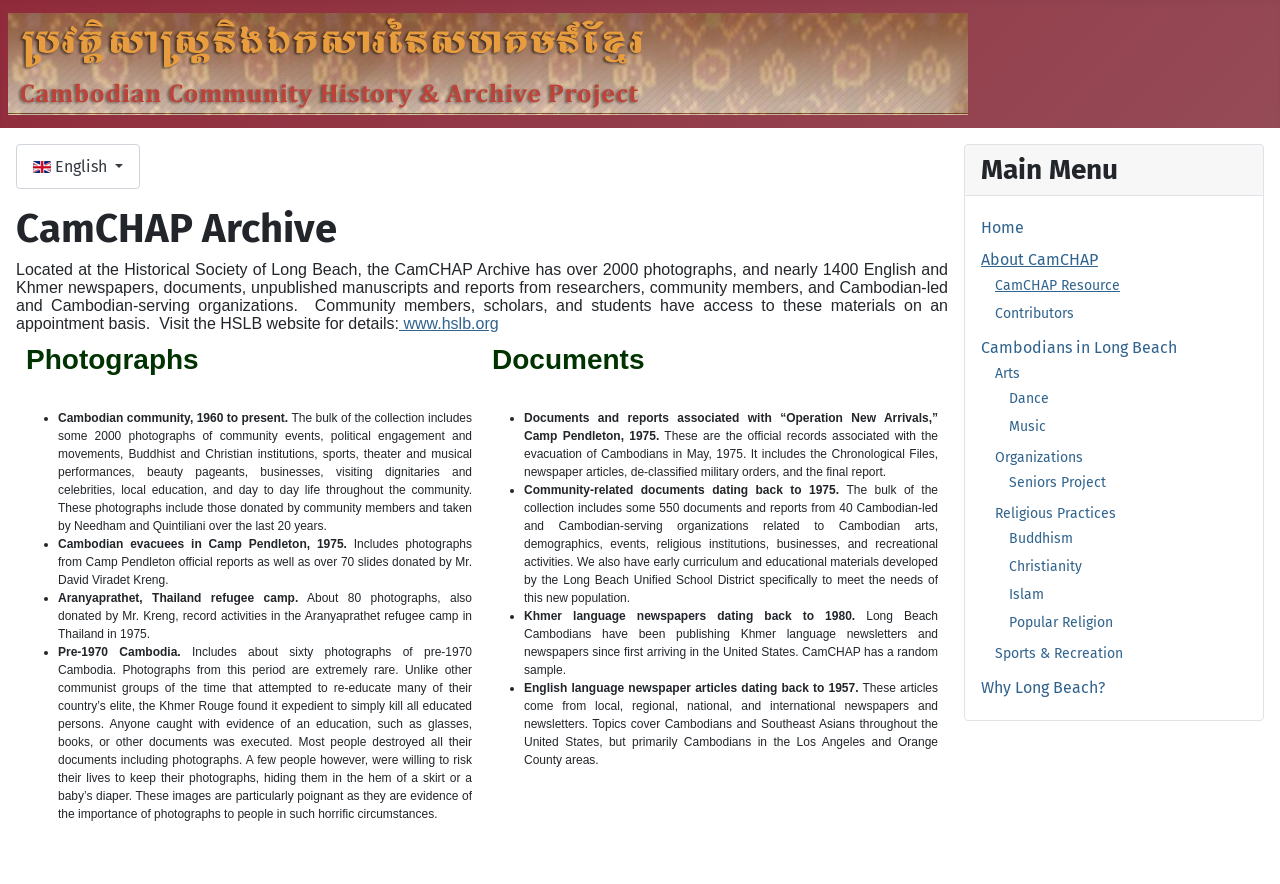Write a detailed summary of the webpage.

The webpage is titled "CamCHAP Resource" and has a prominent link to "CamChap" at the top left corner, accompanied by an image. Below this, there is a language selection dropdown menu with the label "Select your language" and an initial option of "English".

The main content of the page is divided into two sections. The first section, headed by "CamCHAP Archive", provides an introduction to the archive, which is located at the Historical Society of Long Beach. The archive contains over 2000 photographs and nearly 1400 English and Khmer newspapers, documents, and reports from researchers, community members, and Cambodian-led and Cambodian-serving organizations. The text also mentions that community members, scholars, and students can access these materials on an appointment basis and provides a link to the HSLB website for more details.

The second section is a table with two columns, each containing a list of items. The left column is headed by "Photographs" and lists five categories of photographs, including those of the Cambodian community, Cambodian evacuees in Camp Pendleton, Aranyaprathet refugee camp, and pre-1970 Cambodia. Each category has a brief description of the photographs it contains.

The right column is headed by "Documents" and lists five categories of documents, including those related to "Operation New Arrivals", community-related documents, Khmer language newspapers, English language newspaper articles, and reports. Each category has a brief description of the documents it contains.

At the top right corner of the page, there is a main menu with links to various sections of the website, including "Home", "About CamCHAP", "CamCHAP Resource", "Contributors", "Cambodians in Long Beach", "Arts", "Organizations", "Seniors Project", "Religious Practices", "Sports & Recreation", and "Why Long Beach?".